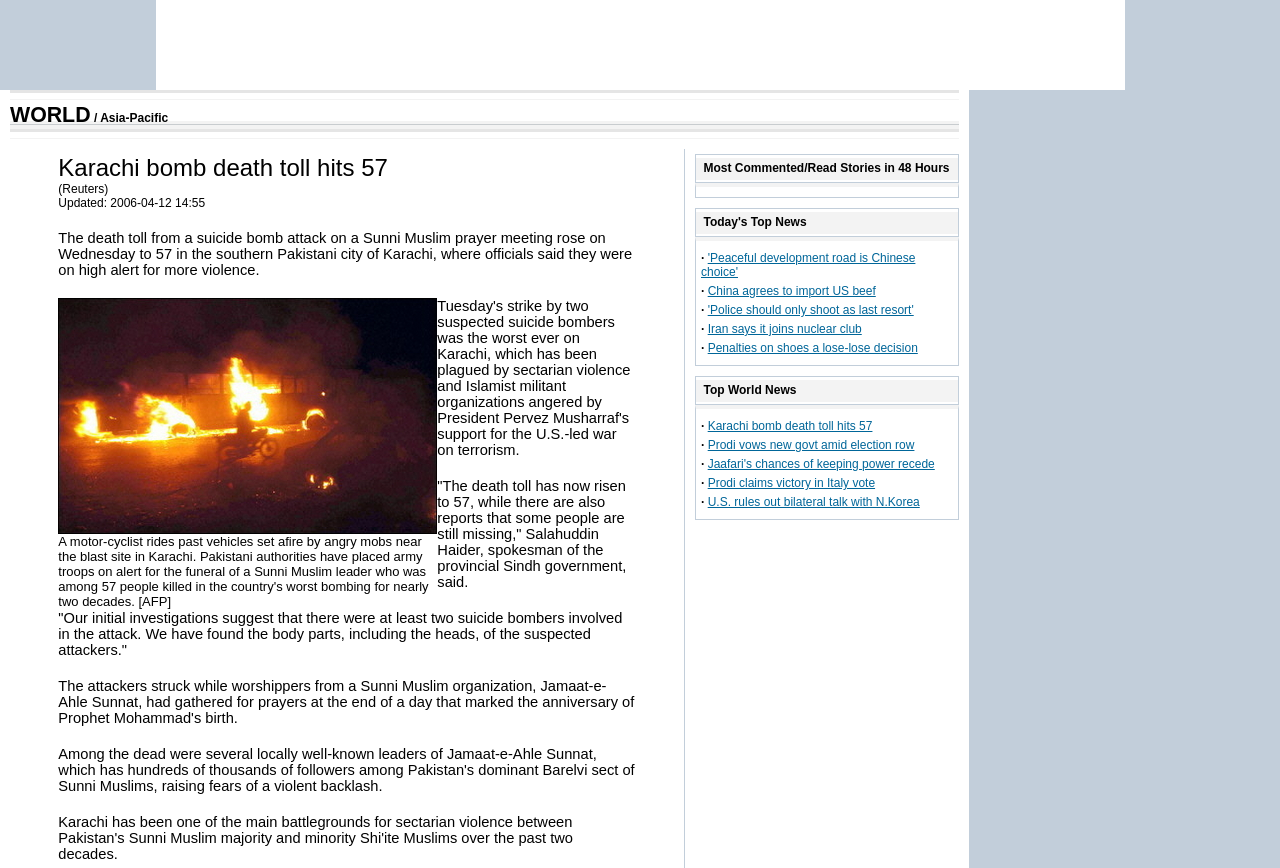Based on the image, please respond to the question with as much detail as possible:
What is the death toll from the suicide bomb attack?

The answer can be found in the first paragraph of the article, which states 'The death toll from a suicide bomb attack on a Sunni Muslim prayer meeting rose on to 57 in the southern Pakistani city of Karachi'.